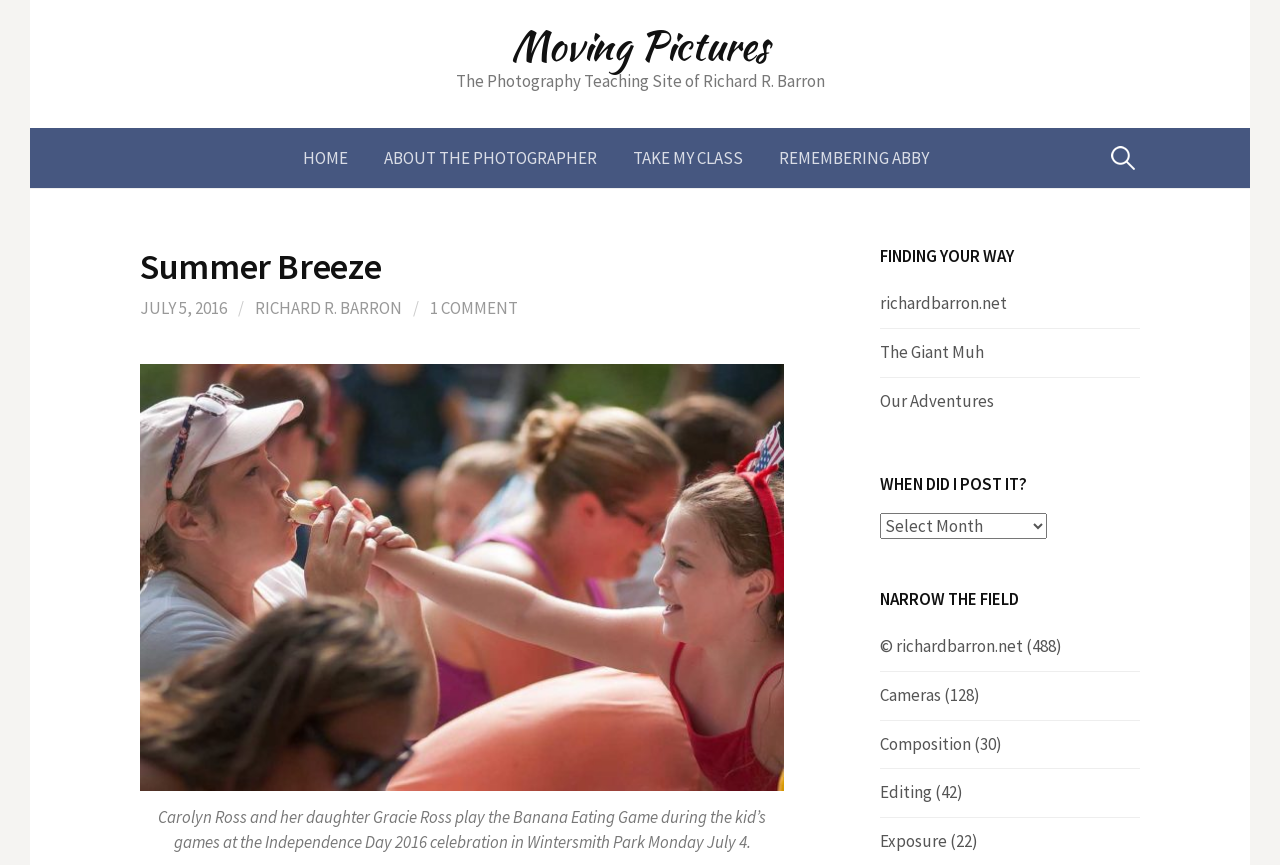What is the date of the post?
Based on the content of the image, thoroughly explain and answer the question.

The date of the post is mentioned in the link 'JULY 5, 2016' which is part of the header section.